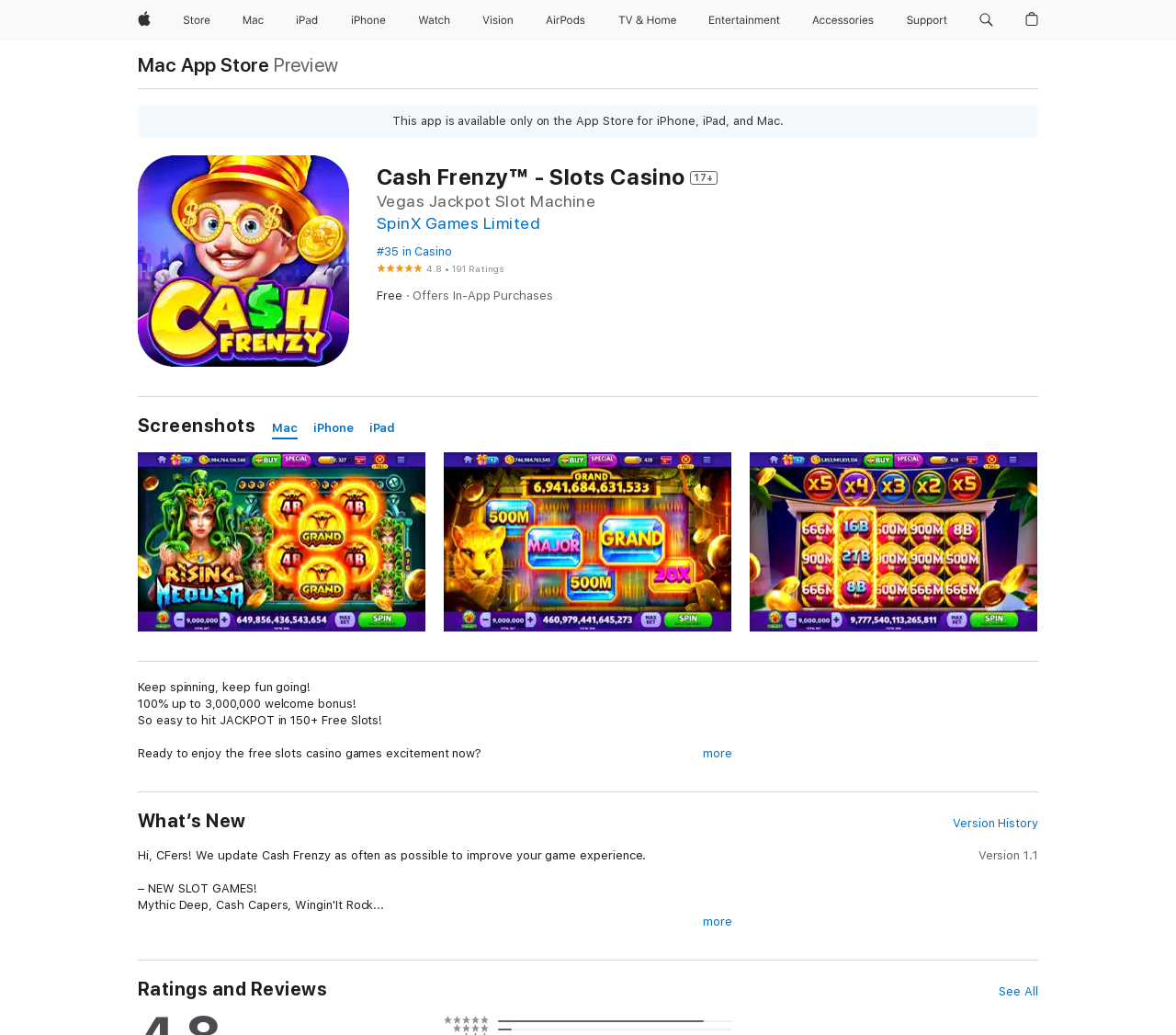What is the genre of the app?
Using the image as a reference, give a one-word or short phrase answer.

Casino